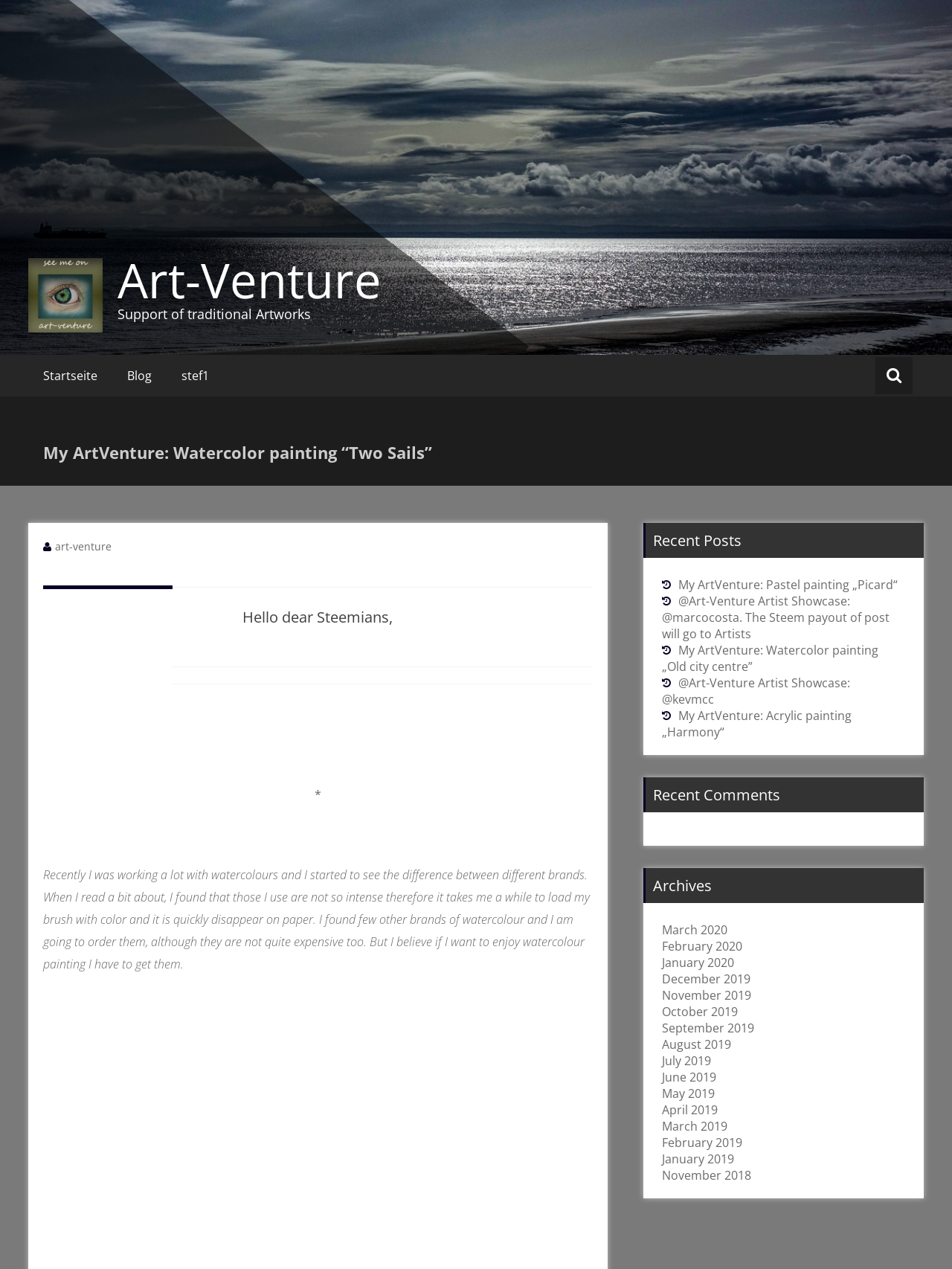Can you find and generate the webpage's heading?

My ArtVenture: Watercolor painting “Two Sails”